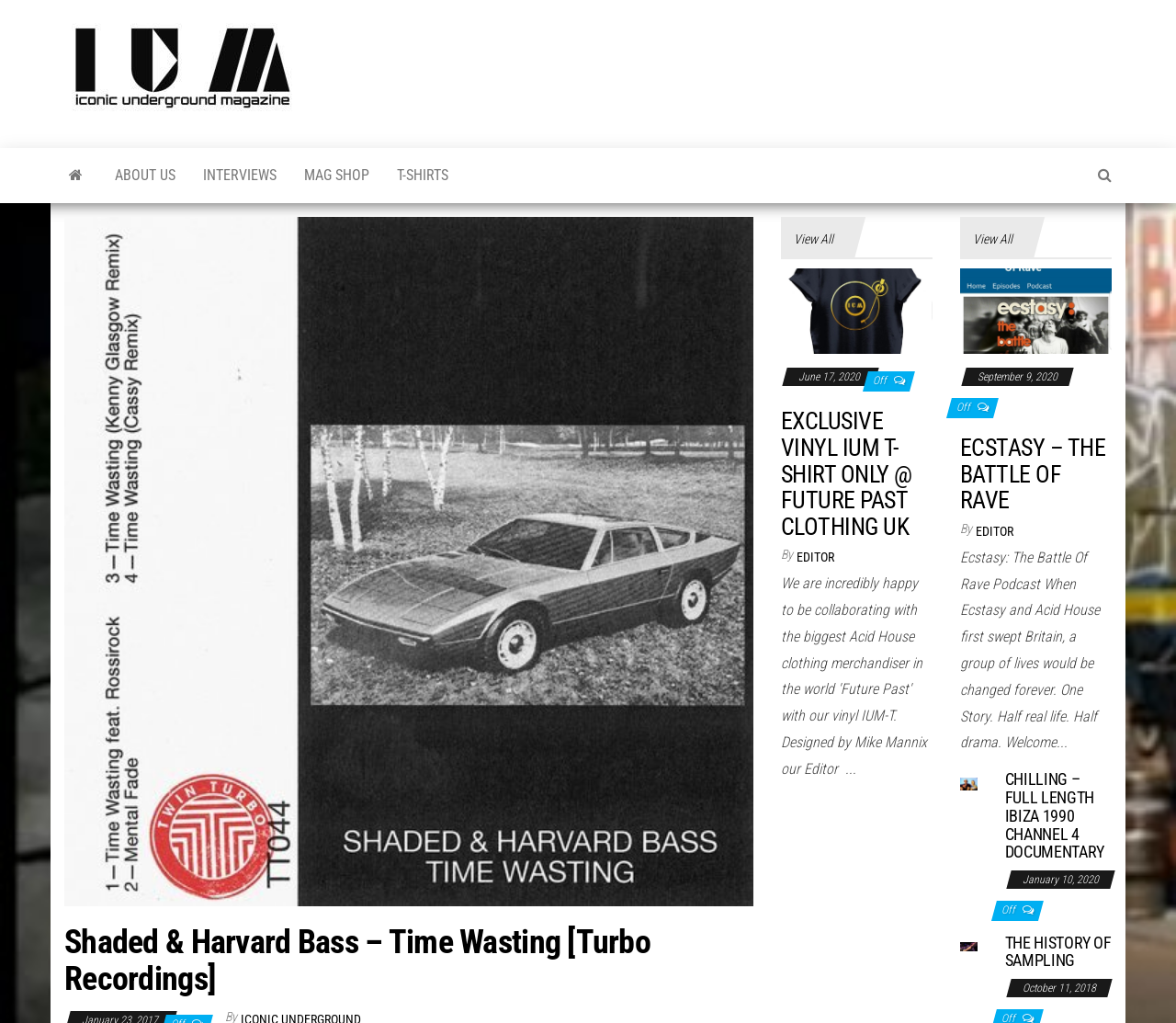Find the bounding box of the element with the following description: "T-Shirts". The coordinates must be four float numbers between 0 and 1, formatted as [left, top, right, bottom].

[0.326, 0.145, 0.393, 0.199]